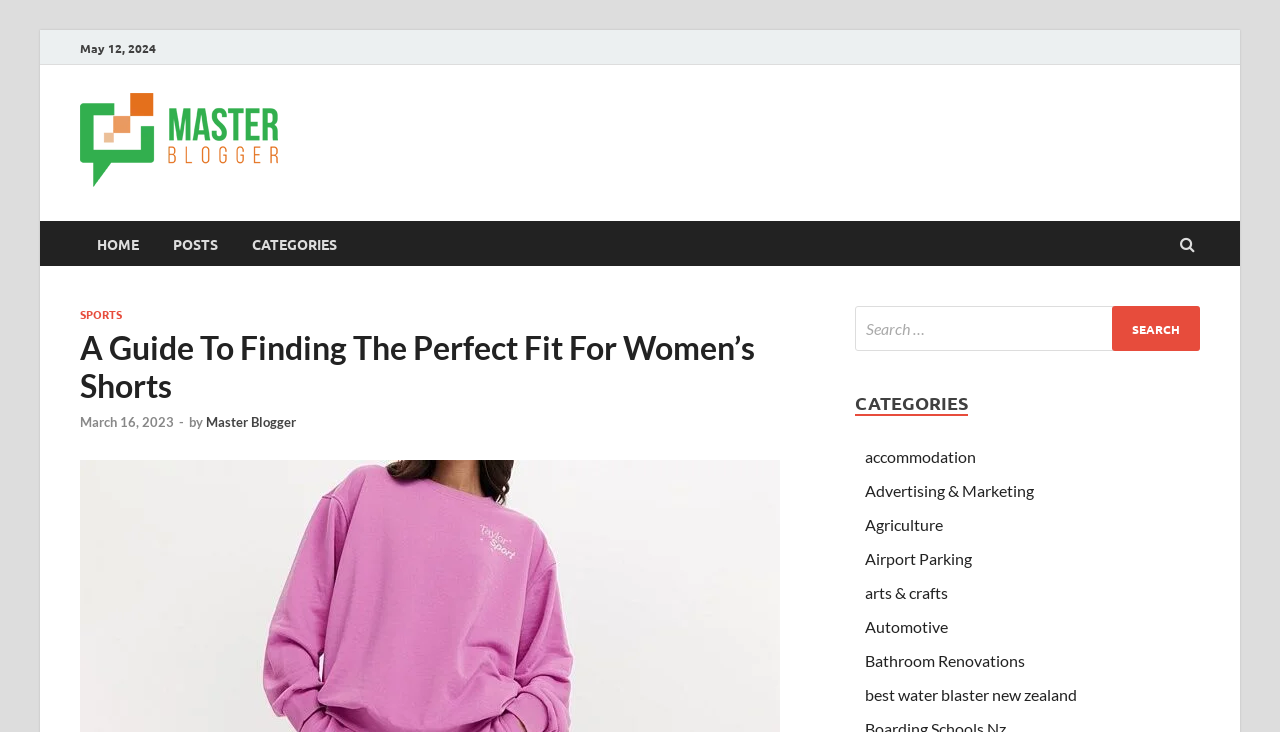Identify the bounding box coordinates for the element you need to click to achieve the following task: "search for a topic". The coordinates must be four float values ranging from 0 to 1, formatted as [left, top, right, bottom].

[0.668, 0.418, 0.938, 0.48]